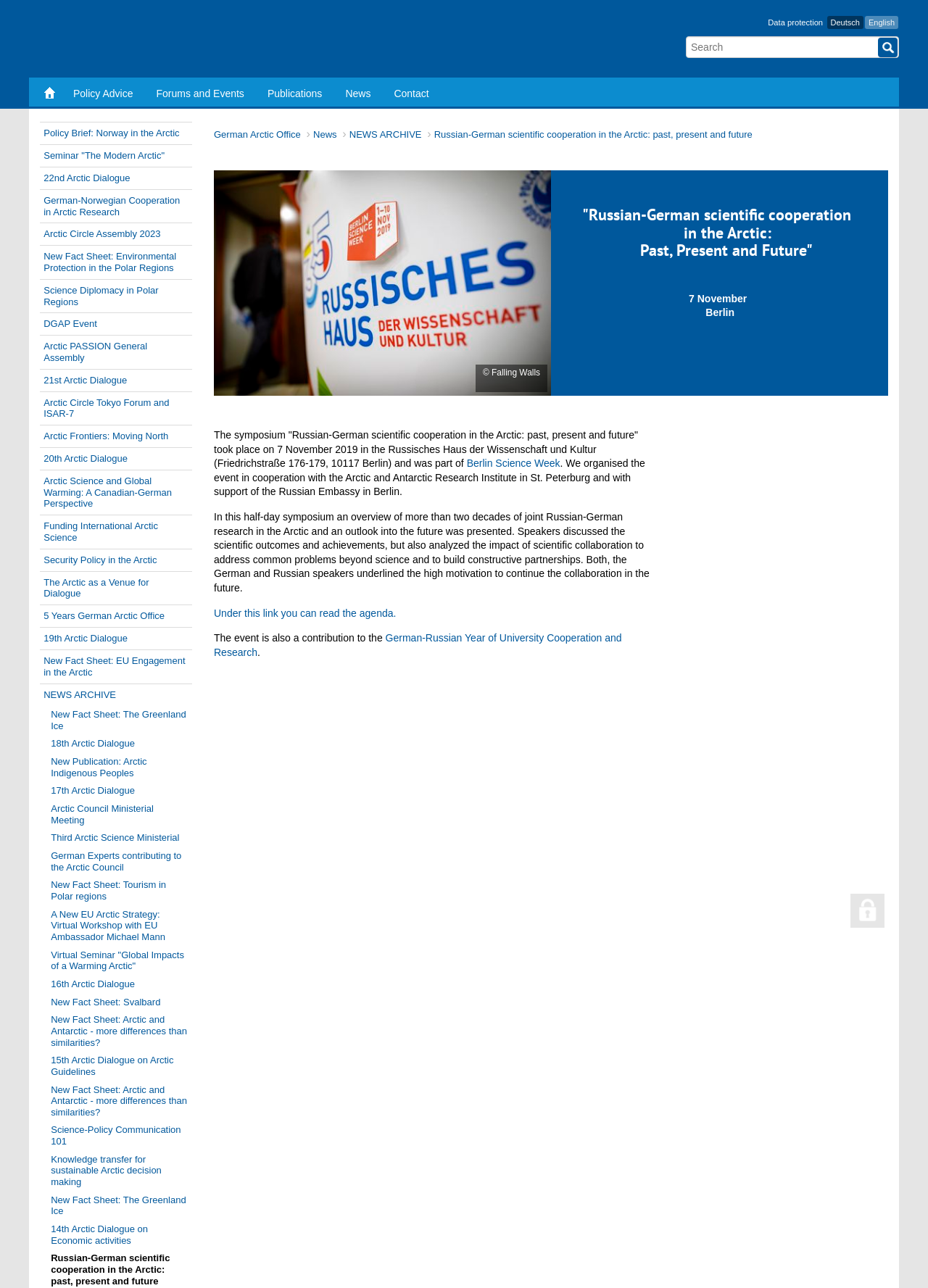Determine the bounding box coordinates of the region I should click to achieve the following instruction: "Switch to Deutsch". Ensure the bounding box coordinates are four float numbers between 0 and 1, i.e., [left, top, right, bottom].

[0.891, 0.012, 0.93, 0.023]